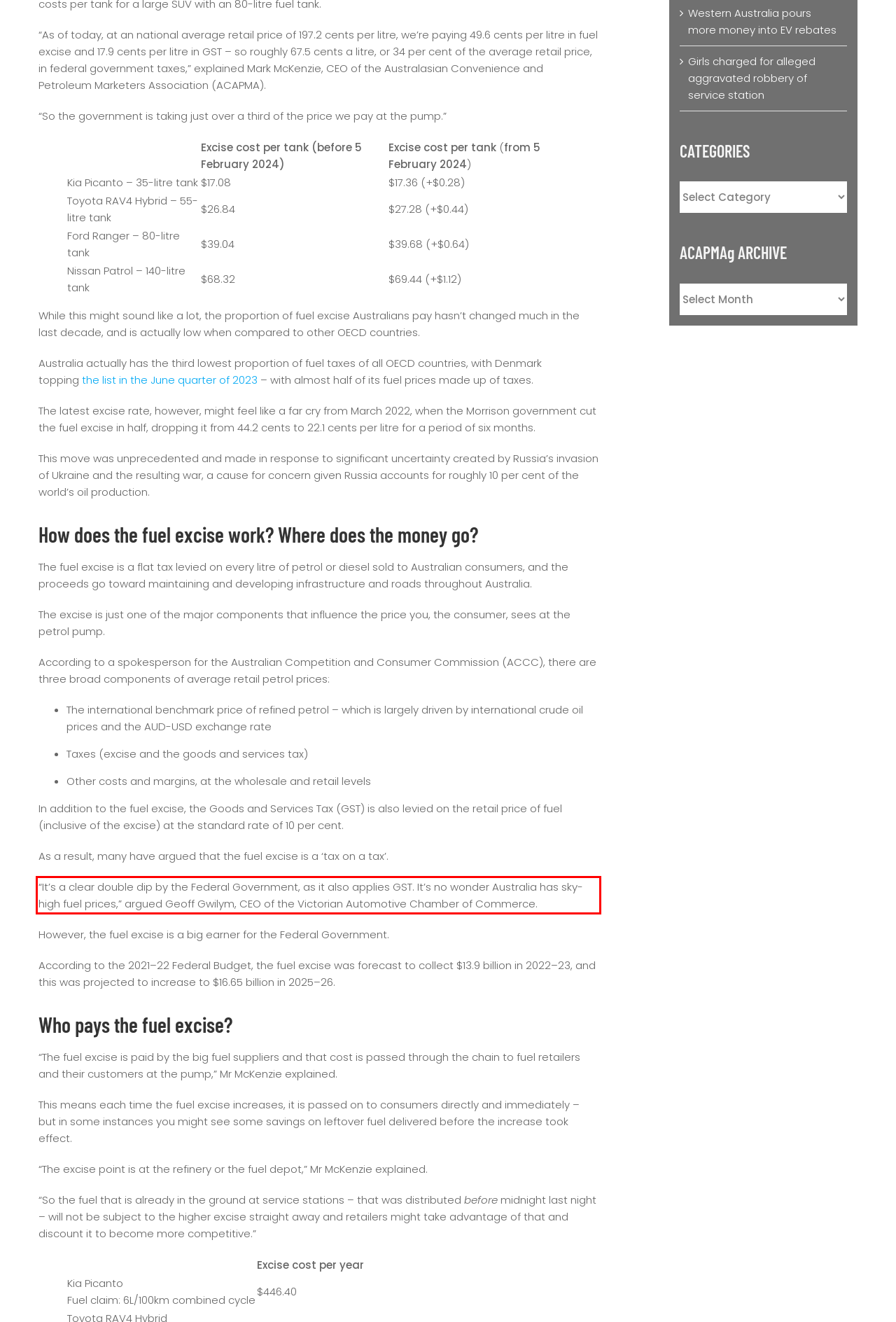Please identify the text within the red rectangular bounding box in the provided webpage screenshot.

“It’s a clear double dip by the Federal Government, as it also applies GST. It’s no wonder Australia has sky-high fuel prices,” argued Geoff Gwilym, CEO of the Victorian Automotive Chamber of Commerce.